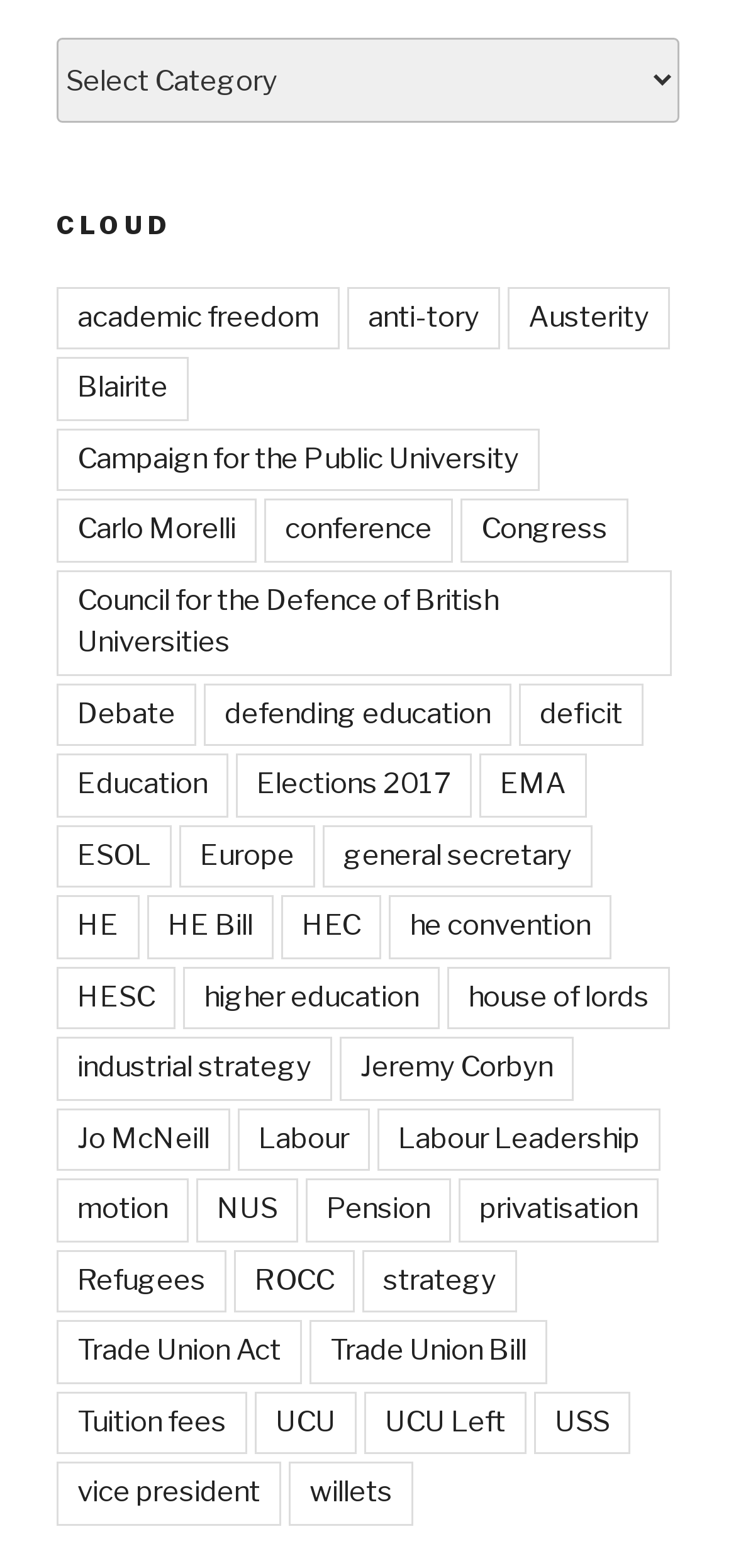What is the purpose of the combobox with the label 'Categories'?
Answer the question with a single word or phrase, referring to the image.

To select a category